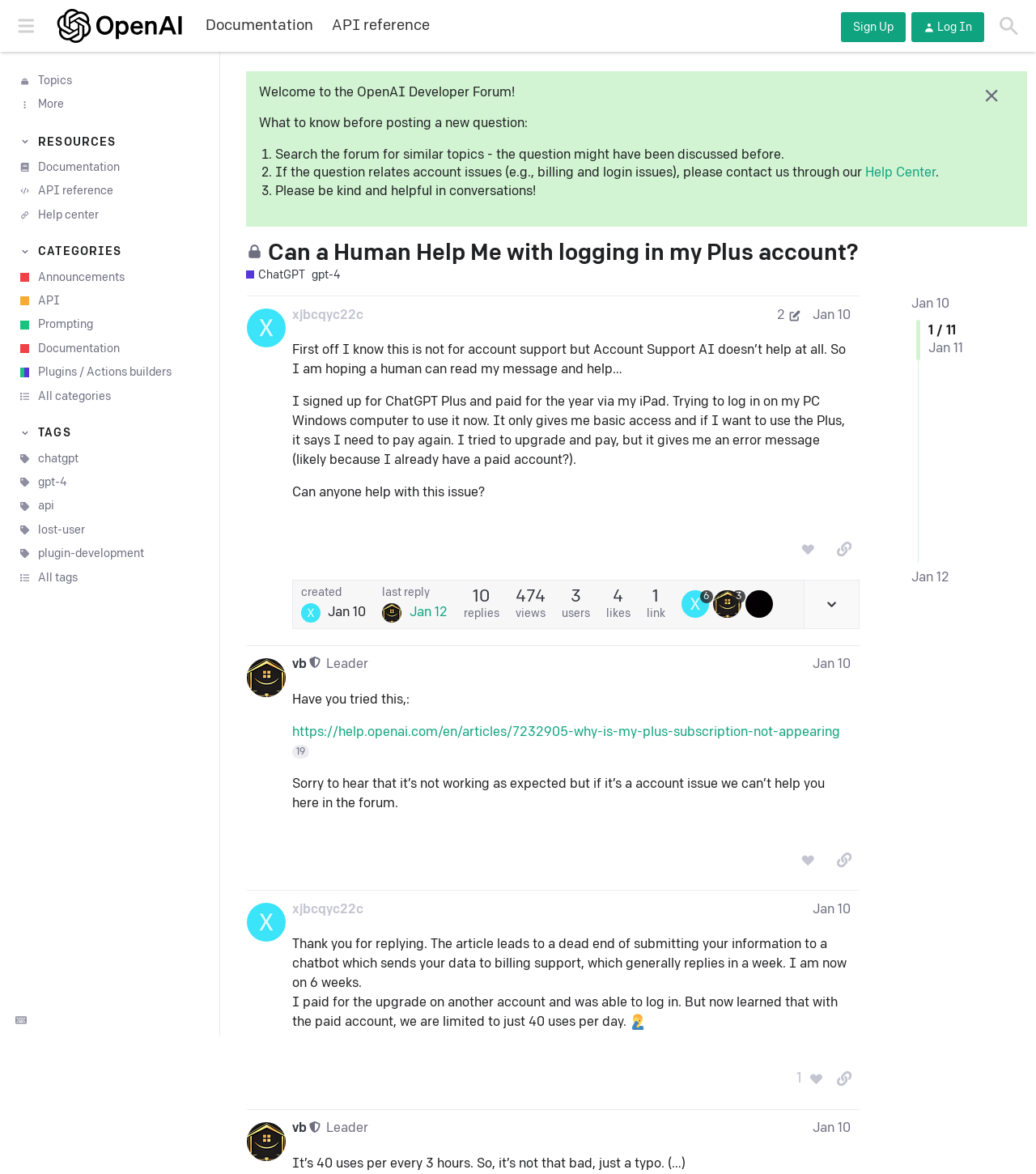Highlight the bounding box coordinates of the region I should click on to meet the following instruction: "Click on the 'About' link".

None